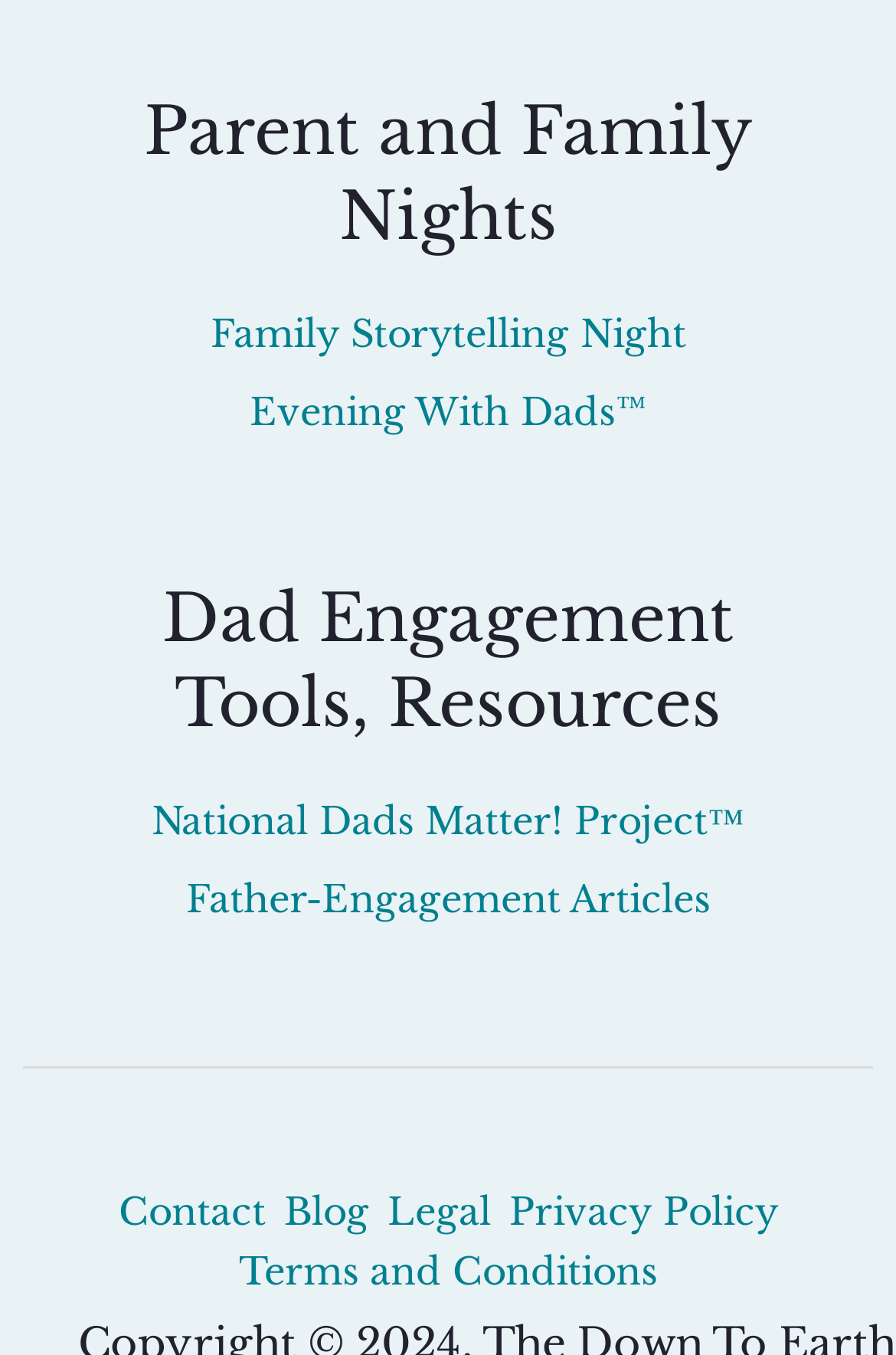Locate the bounding box coordinates of the item that should be clicked to fulfill the instruction: "Learn about blind cleaning business models".

None